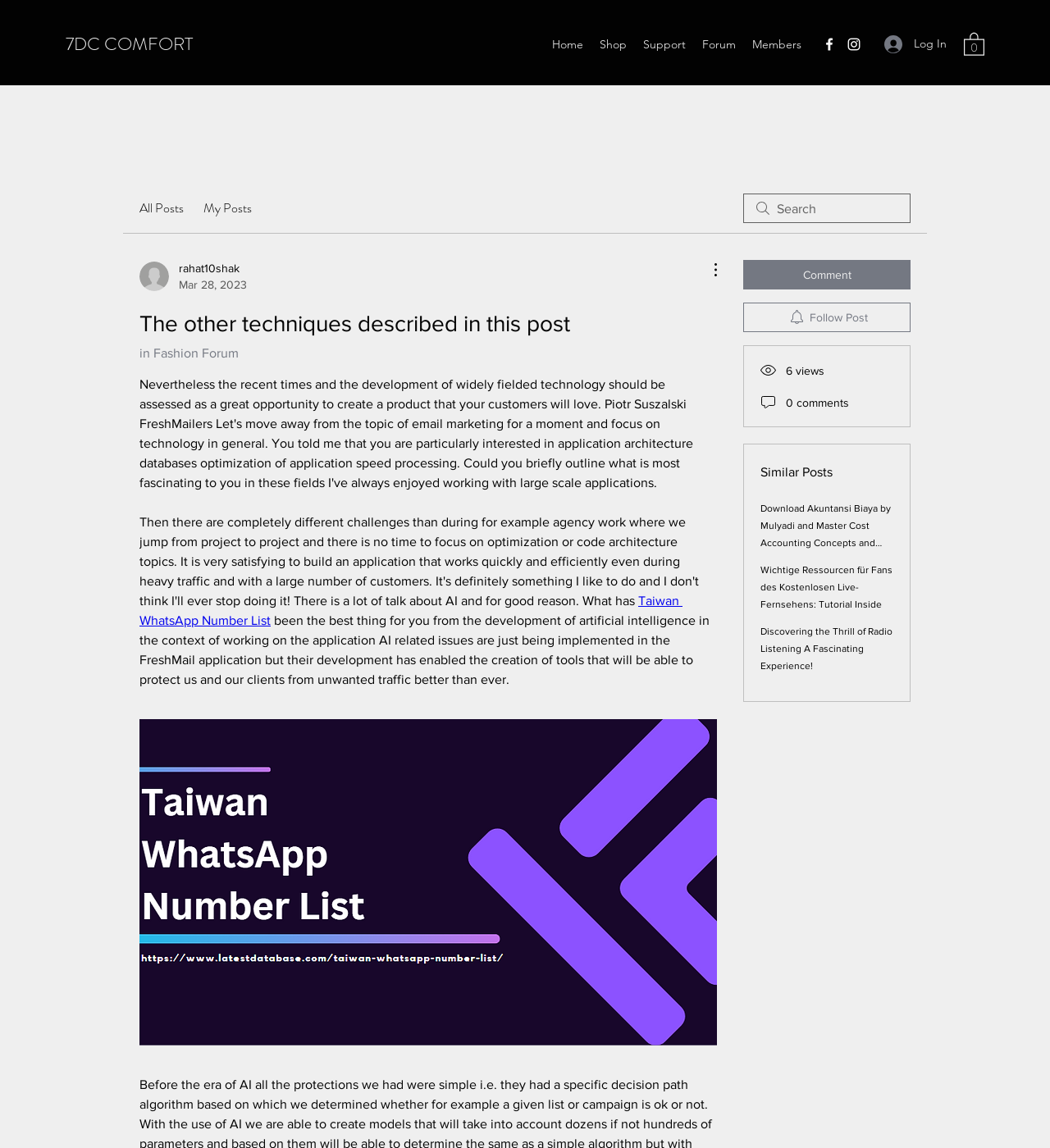How many buttons are there in the post? Please answer the question using a single word or phrase based on the image.

3